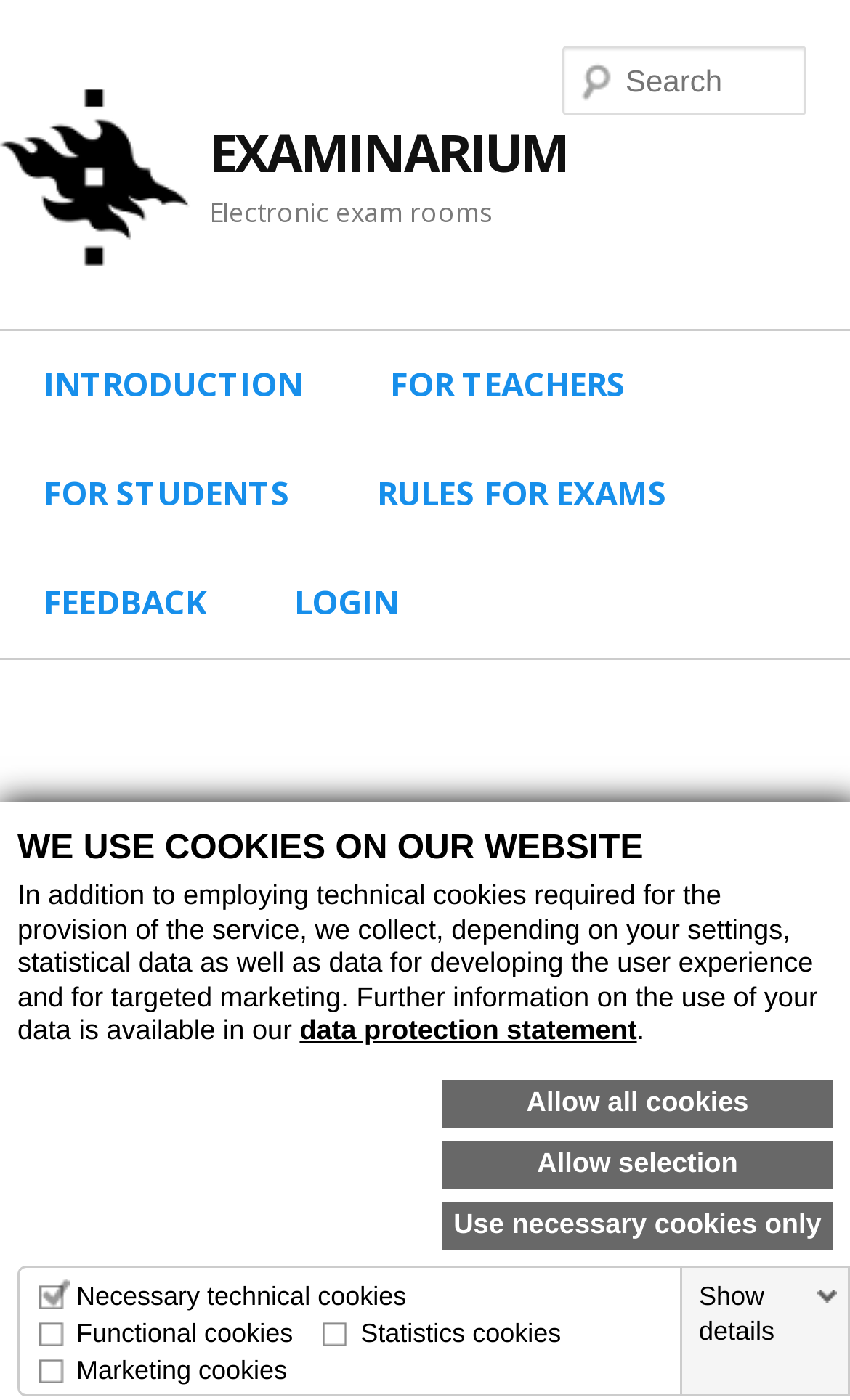Please determine the bounding box coordinates of the element to click on in order to accomplish the following task: "Search for something". Ensure the coordinates are four float numbers ranging from 0 to 1, i.e., [left, top, right, bottom].

[0.662, 0.033, 0.949, 0.083]